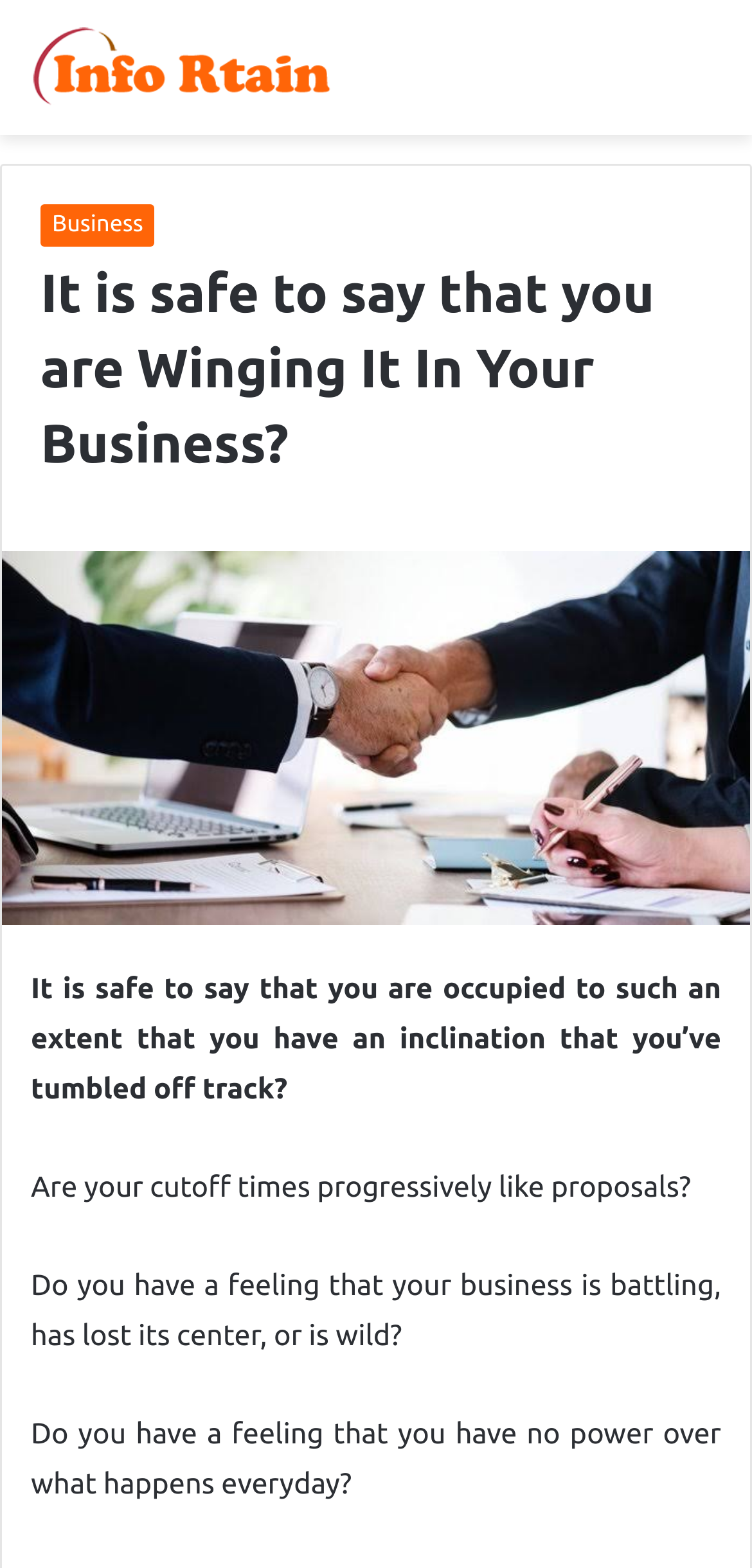Determine the bounding box coordinates for the UI element matching this description: "Business".

[0.054, 0.13, 0.206, 0.157]